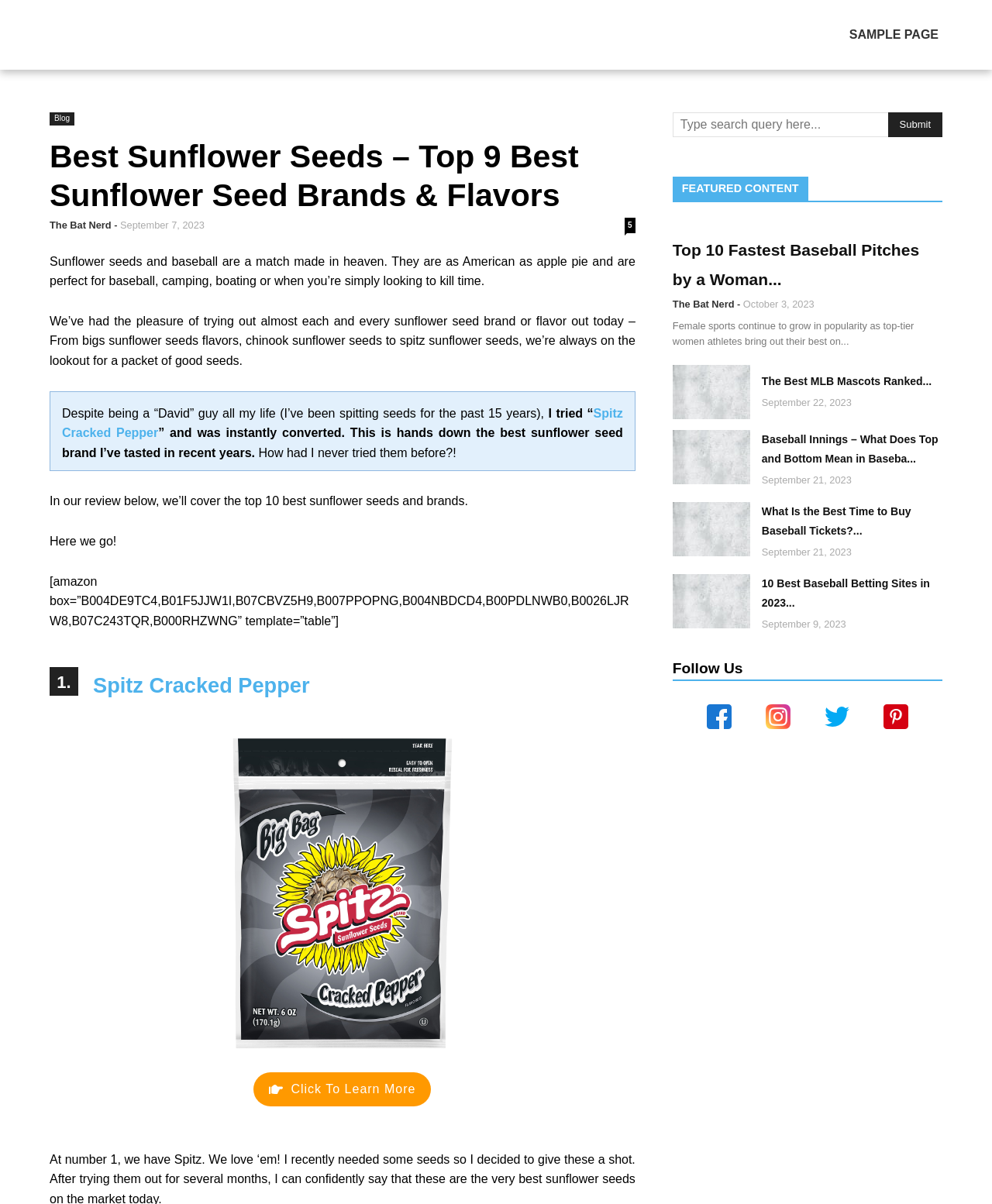Locate the bounding box coordinates of the element's region that should be clicked to carry out the following instruction: "Click on the 'Submit' button". The coordinates need to be four float numbers between 0 and 1, i.e., [left, top, right, bottom].

[0.895, 0.093, 0.95, 0.114]